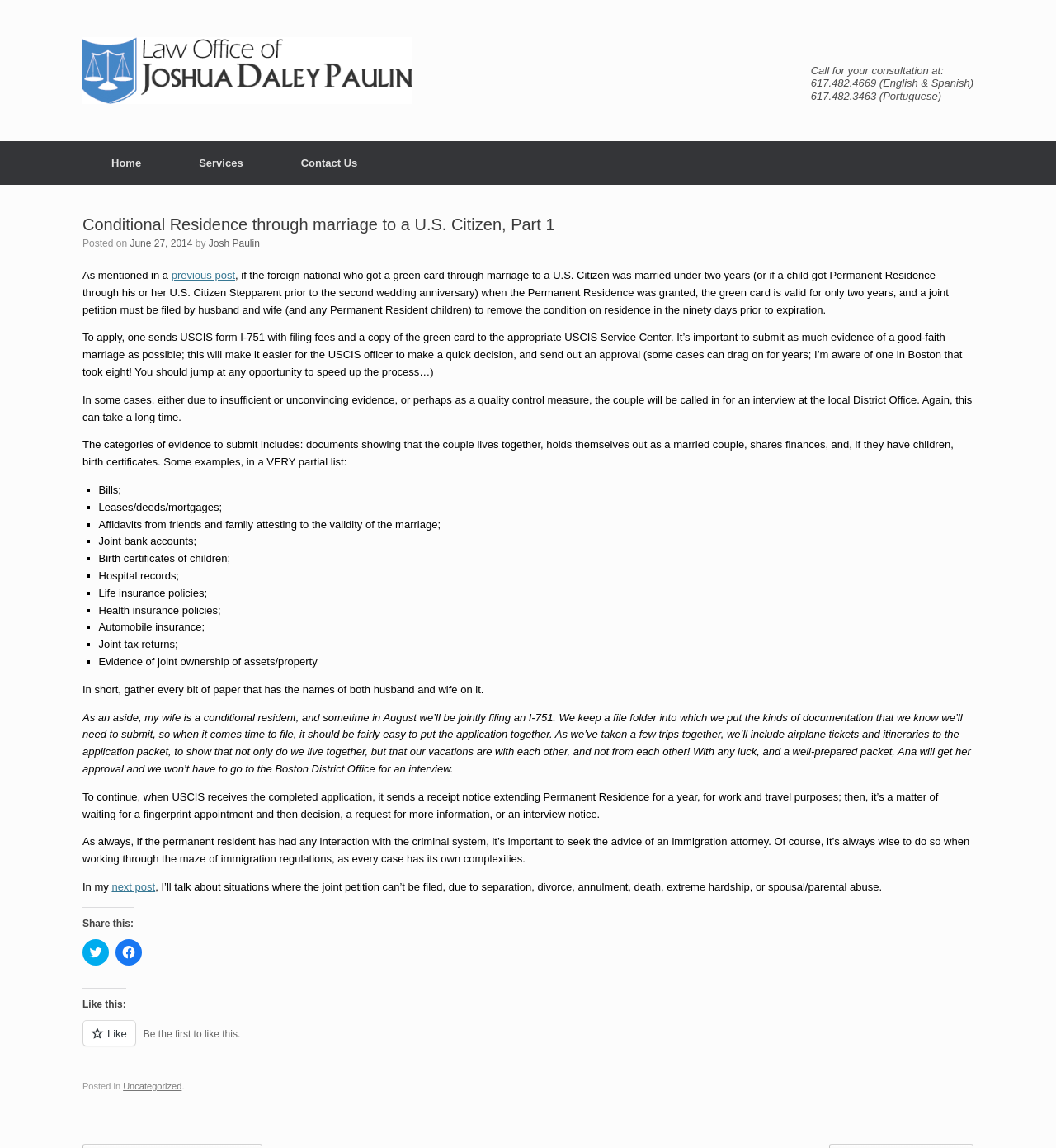Could you locate the bounding box coordinates for the section that should be clicked to accomplish this task: "Read the previous post".

[0.162, 0.234, 0.223, 0.245]